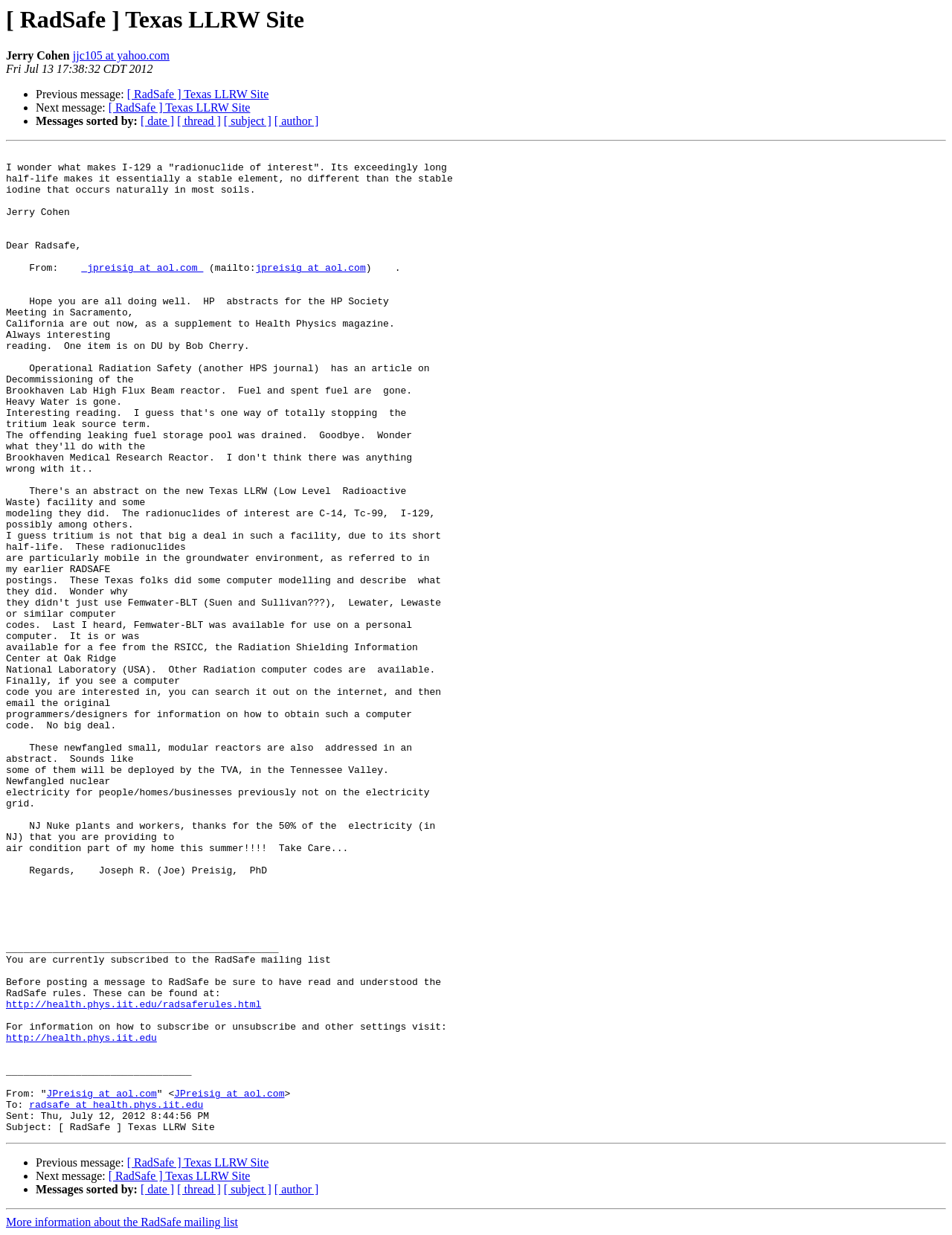Pinpoint the bounding box coordinates of the clickable element to carry out the following instruction: "Send email to jjc105 at yahoo.com."

[0.076, 0.04, 0.178, 0.05]